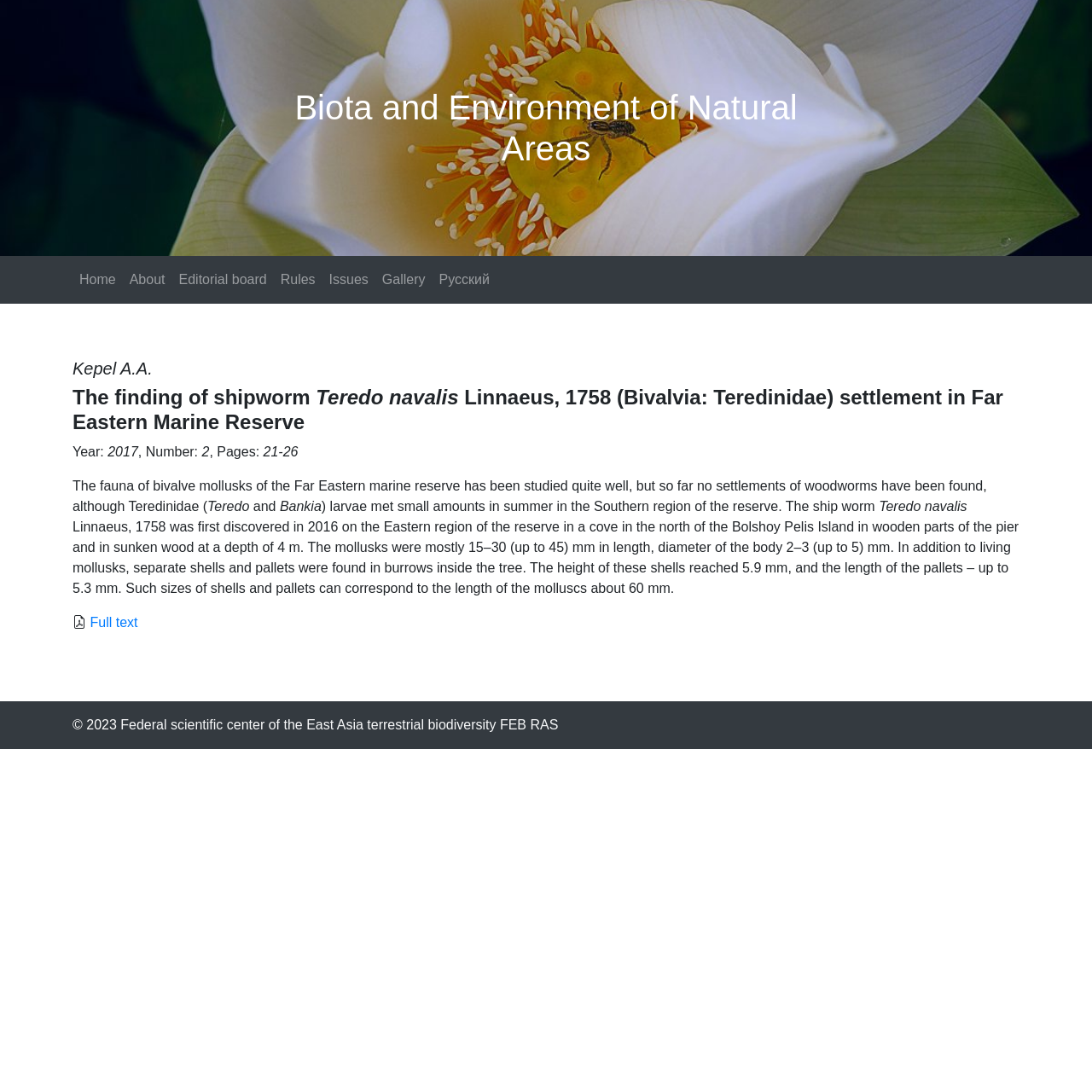Using the provided element description: "Full text", identify the bounding box coordinates. The coordinates should be four floats between 0 and 1 in the order [left, top, right, bottom].

[0.082, 0.563, 0.126, 0.576]